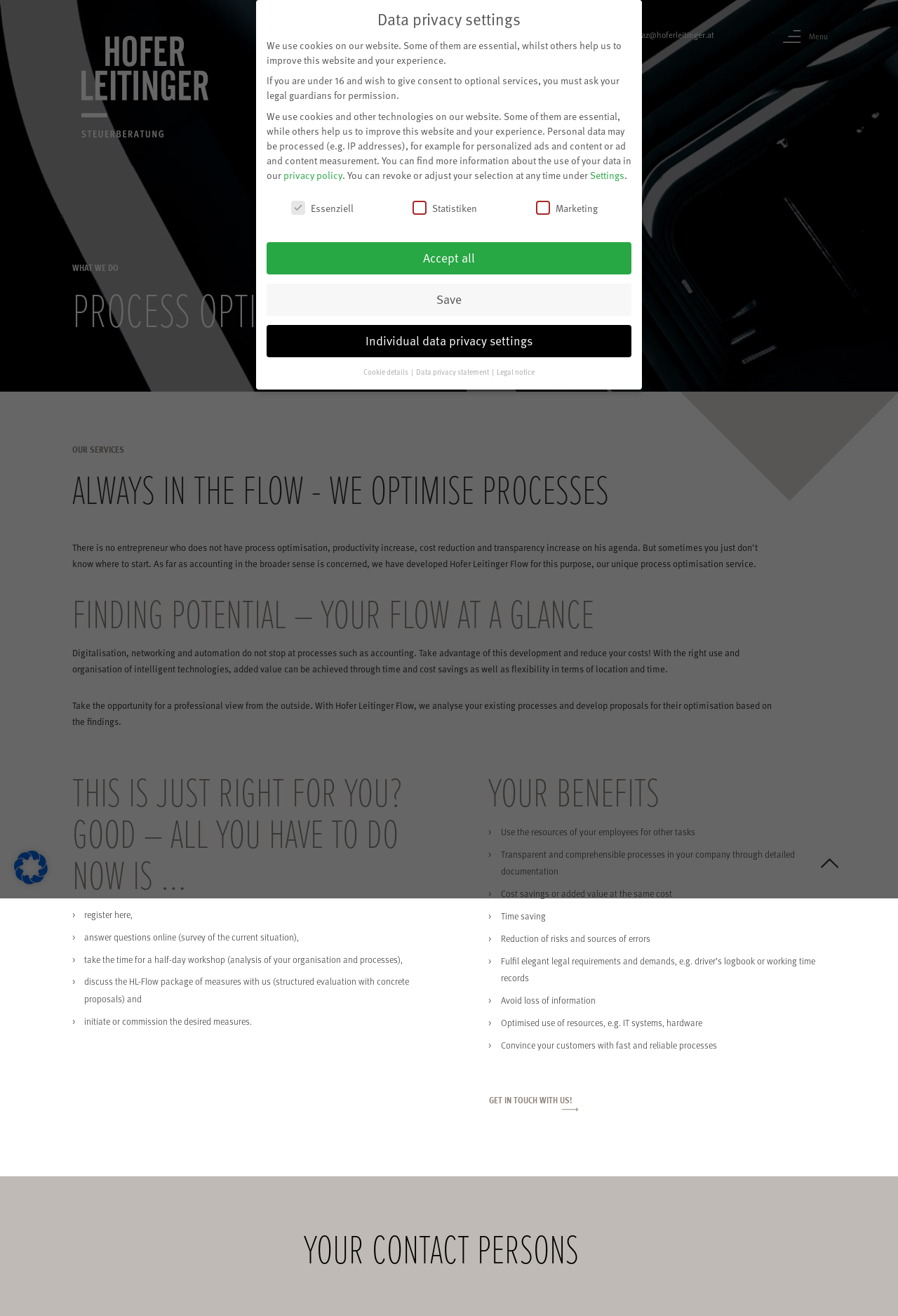Please find the bounding box coordinates of the element that you should click to achieve the following instruction: "Switch to English". The coordinates should be presented as four float numbers between 0 and 1: [left, top, right, bottom].

[0.561, 0.008, 0.6, 0.046]